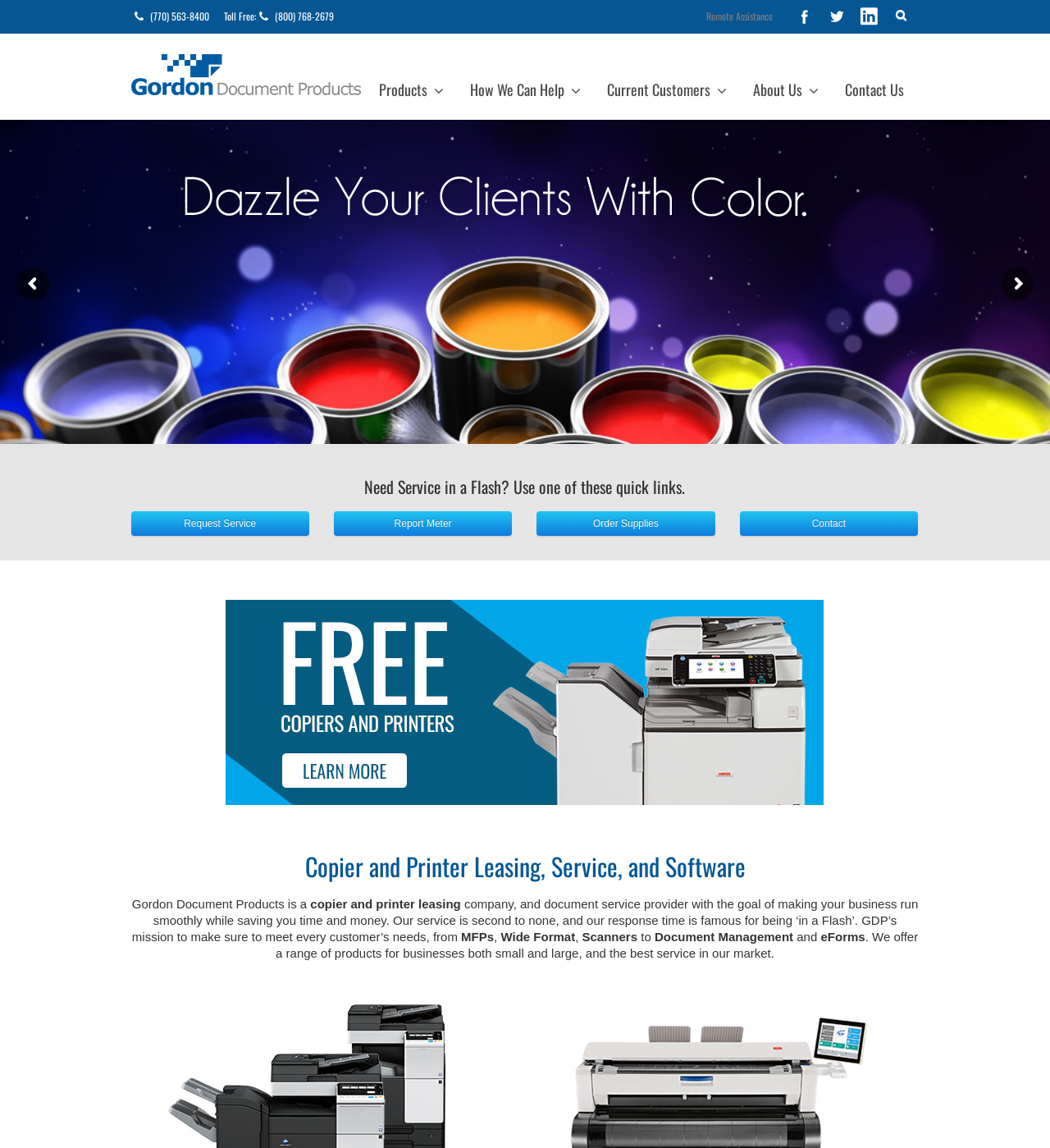Bounding box coordinates are to be given in the format (top-left x, top-left y, bottom-right x, bottom-right y). All values must be floating point numbers between 0 and 1. Provide the bounding box coordinate for the UI element described as: title="Twitter"

[0.781, 0.0, 0.812, 0.029]